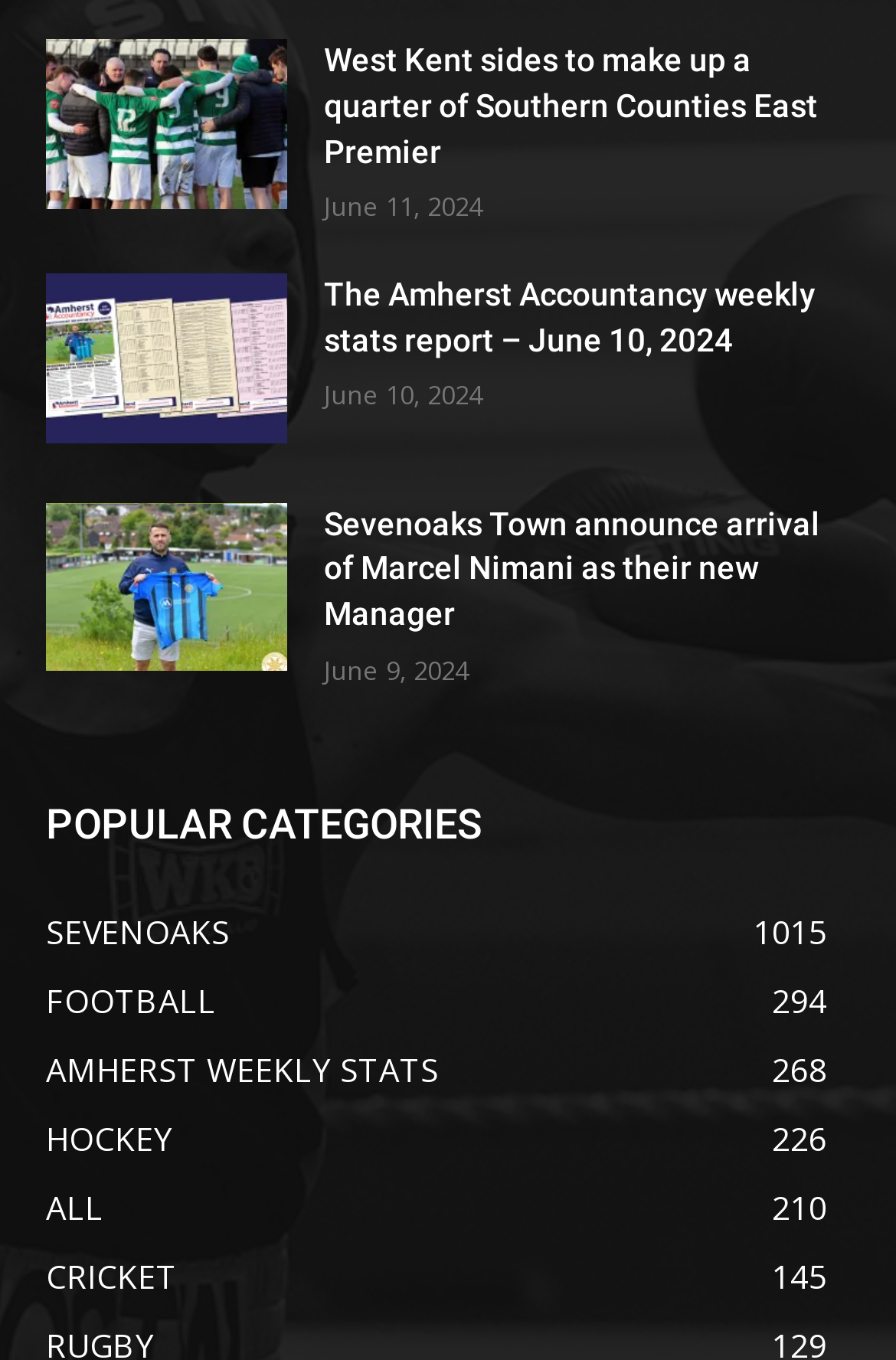Using the information in the image, give a comprehensive answer to the question: 
What is the date of the article 'The Amherst Accountancy weekly stats report – June 10, 2024'?

I found the date by looking at the time element associated with the article 'The Amherst Accountancy weekly stats report – June 10, 2024', which is 'June 10, 2024'.